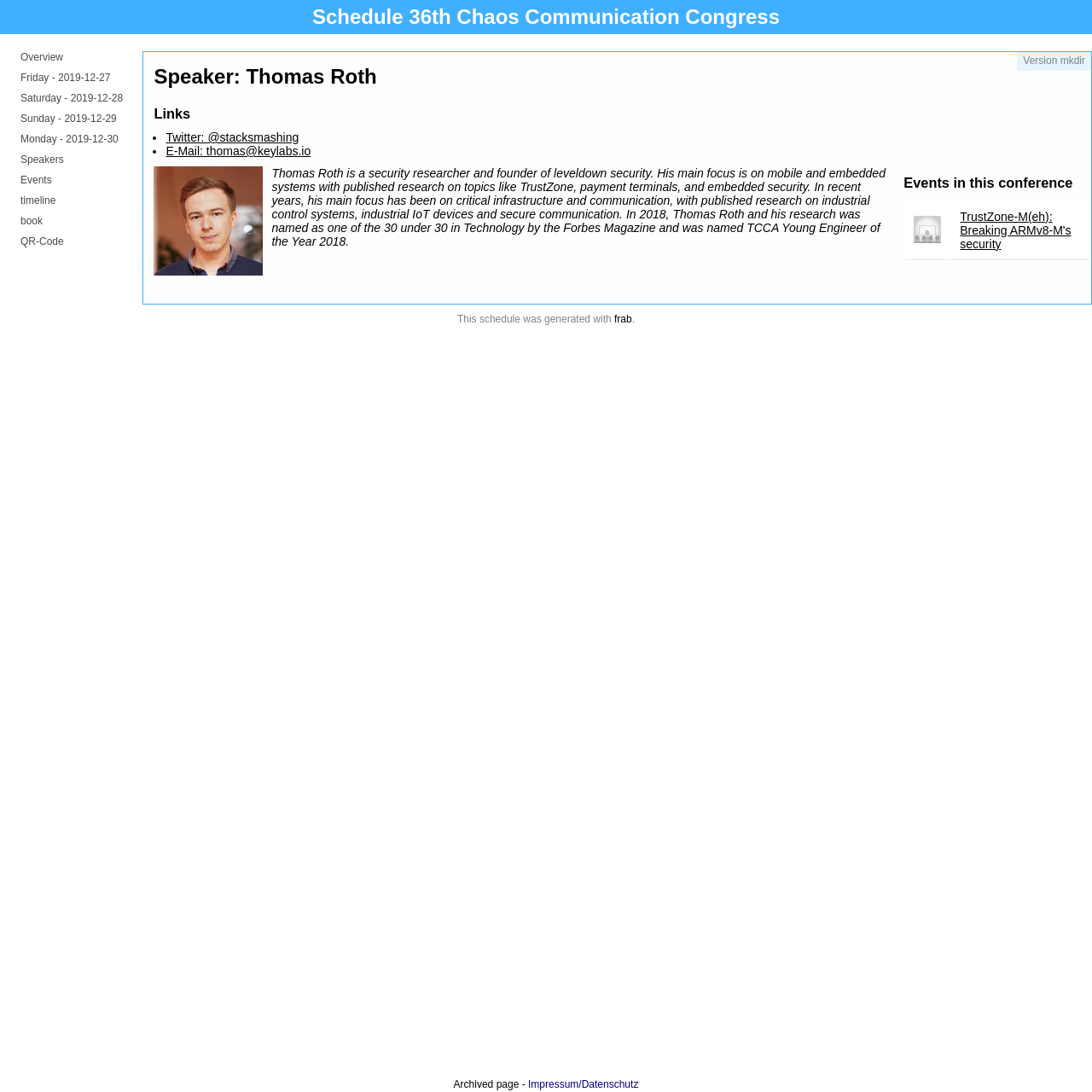Describe every aspect of the webpage comprehensively.

The webpage appears to be a speaker's profile page for Thomas Roth at the 36th Chaos Communication Congress. At the top, there is a heading that reads "Schedule 36th Chaos Communication Congress" followed by a series of links to different days of the conference, including Friday, Saturday, Sunday, and Monday. 

Below these links, there are more links to various sections of the conference, such as "Speakers", "Events", "Timeline", "Book", and "QR-Code". On the right side of the page, there is a static text that reads "Version mkdir".

The main content of the page is focused on the speaker, Thomas Roth. There is a heading that reads "Speaker: Thomas Roth" followed by an image, likely a profile picture of the speaker. Below the image, there is a block of text that describes Thomas Roth's background and research focus, including his work on mobile and embedded systems, critical infrastructure, and communication.

Underneath the speaker's description, there is a section titled "Links" that contains two bullet points with links to Thomas Roth's Twitter profile and email address. 

On the right side of the page, there is a section titled "Events in this conference" that contains a table with a single row. The table cell contains an image and a link to an event titled "TrustZone-M(eh): Breaking ARMv8-M's security".

At the bottom of the page, there are a few more lines of text, including a statement about how the schedule was generated and a link to "frab". There is also a static text that reads "Archived page -" followed by a link to "Impressum/Datenschutz".